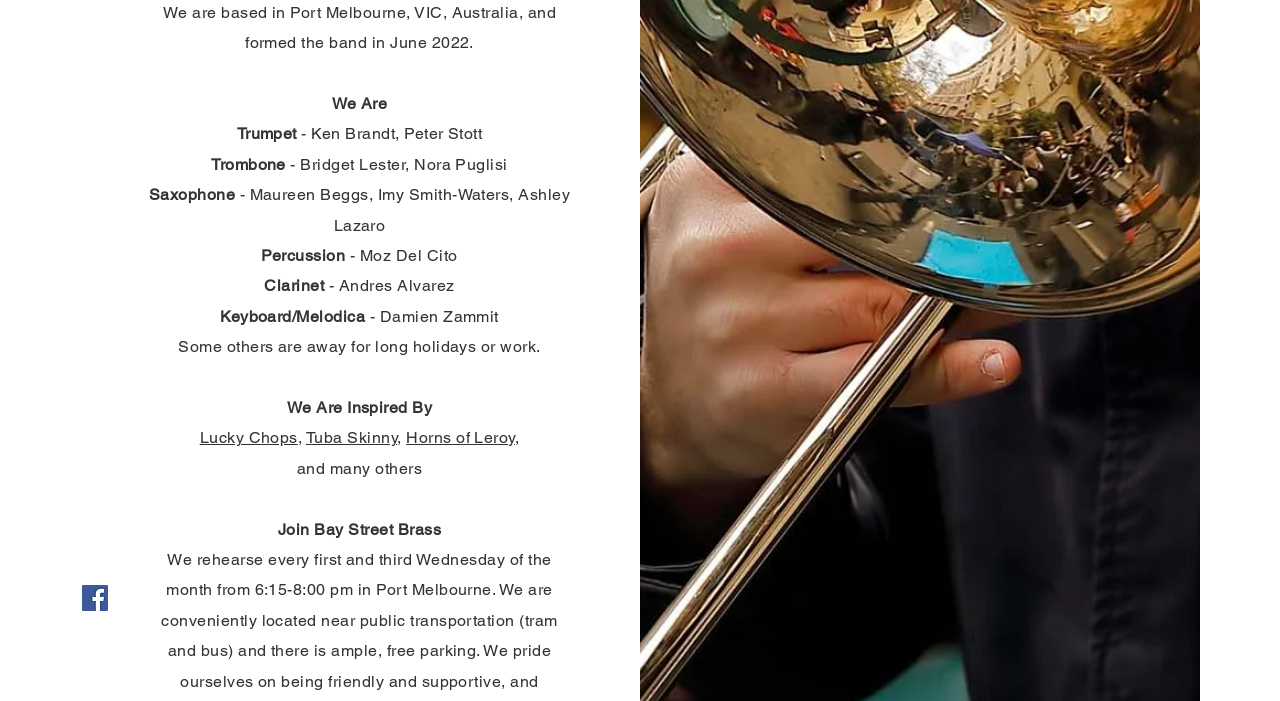Provide the bounding box coordinates of the HTML element described as: "Instagram". The bounding box coordinates should be four float numbers between 0 and 1, i.e., [left, top, right, bottom].

None